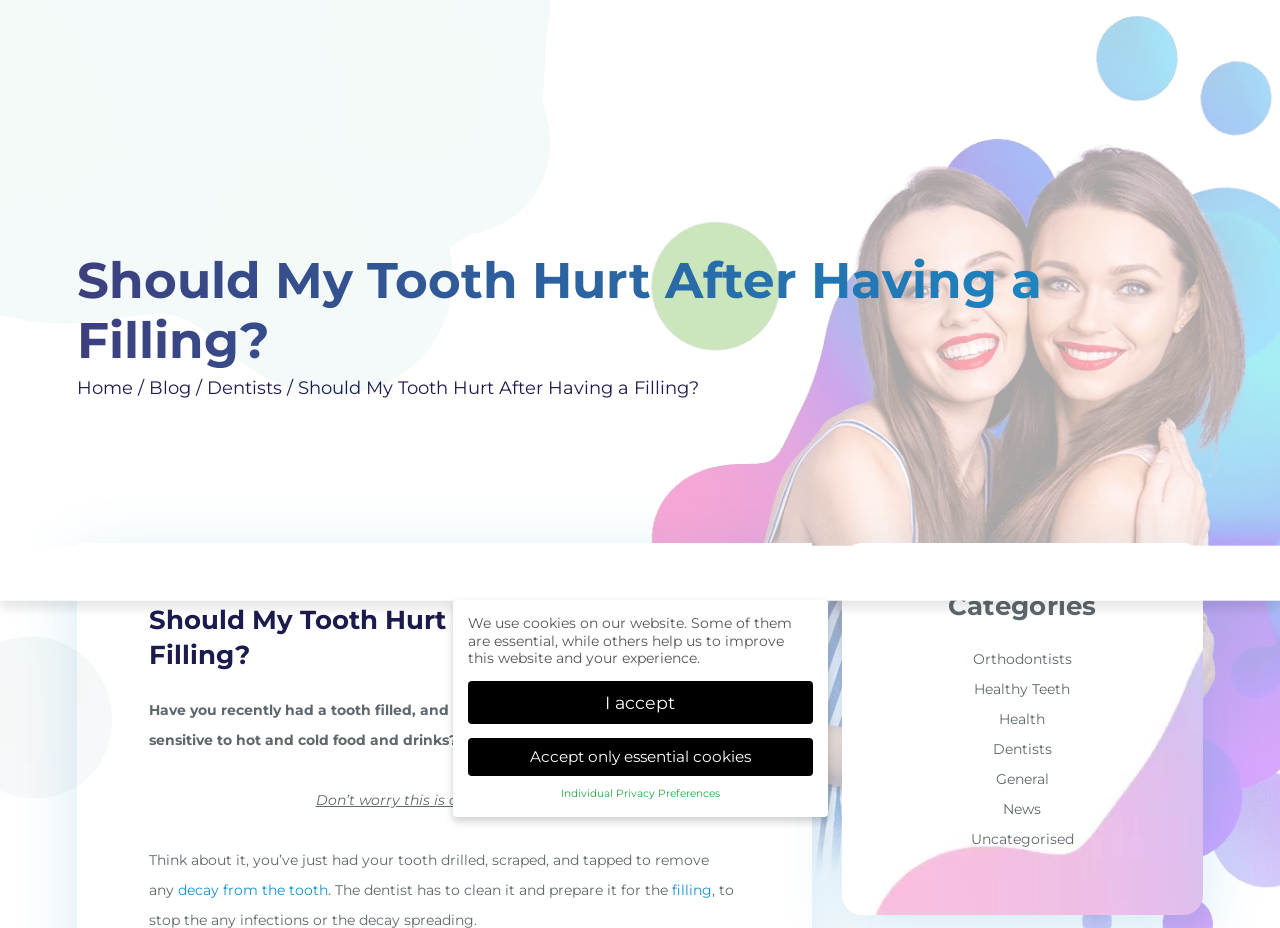Describe the entire webpage, focusing on both content and design.

This webpage is about dental care, specifically discussing tooth sensitivity after a filling. At the top, there is a heading "Should My Tooth Hurt After Having a Filling?" followed by a paragraph of text explaining that it's normal to feel sensitive to hot and cold food and drinks after a tooth filling. 

Below this, there are three sections with headings "How Long Does it Last?", "What If My Pain Continues?", and each section has a corresponding paragraph of text providing information and advice on tooth sensitivity after a filling. 

On the top right side of the page, there are several links to other dental-related topics, including "Orthodontists", "Healthy Teeth", "Health", "Dentists", "General", "News", and "Uncategorised". 

At the bottom of the page, there is a notice about the use of cookies on the website, with three buttons "I accept", "Accept only essential cookies", and "Individual Privacy Preferences" allowing users to manage their cookie preferences. There are also several hidden buttons and links related to cookie management and privacy policy.